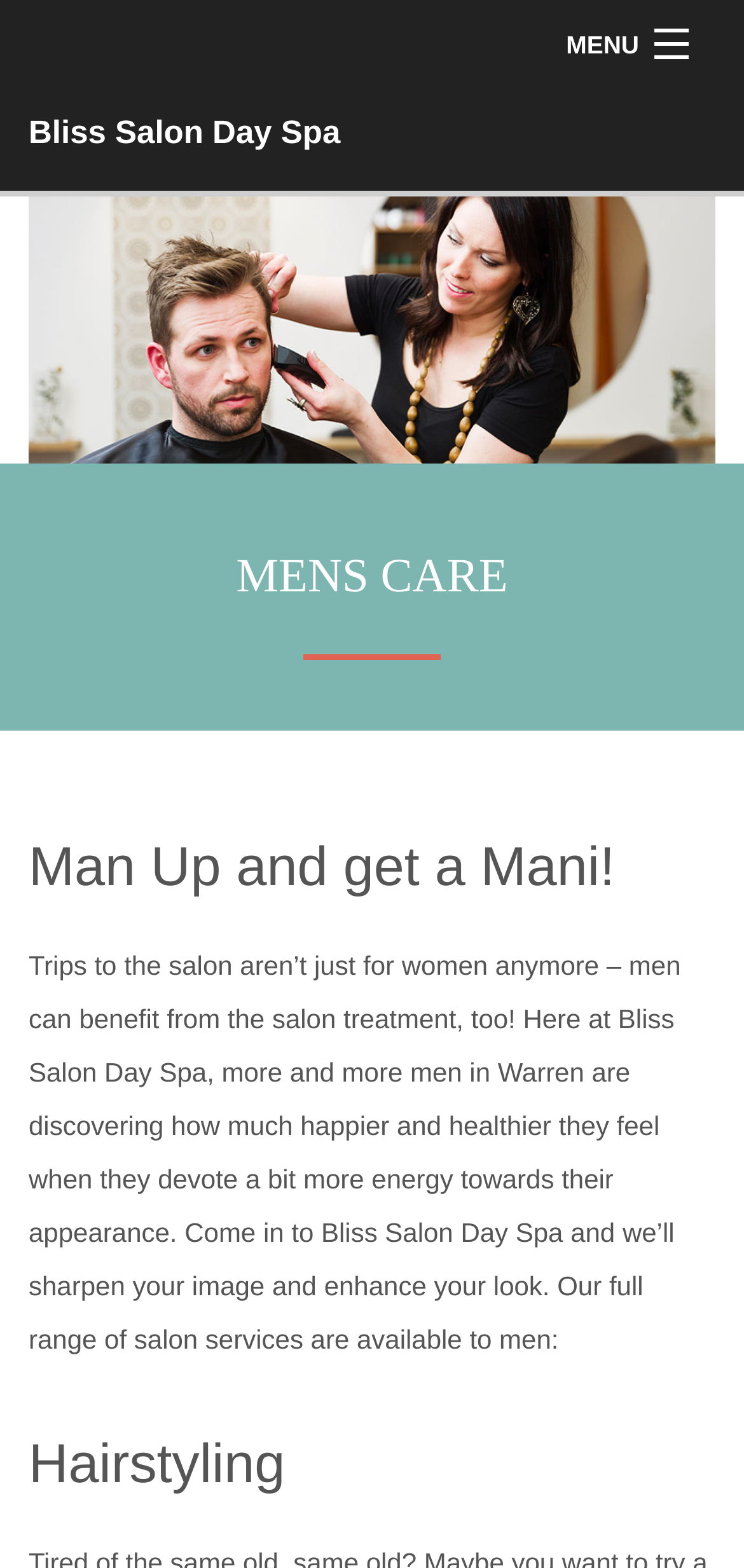Please identify the bounding box coordinates of the clickable region that I should interact with to perform the following instruction: "Learn about Mens Care services". The coordinates should be expressed as four float numbers between 0 and 1, i.e., [left, top, right, bottom].

[0.038, 0.32, 0.962, 0.376]